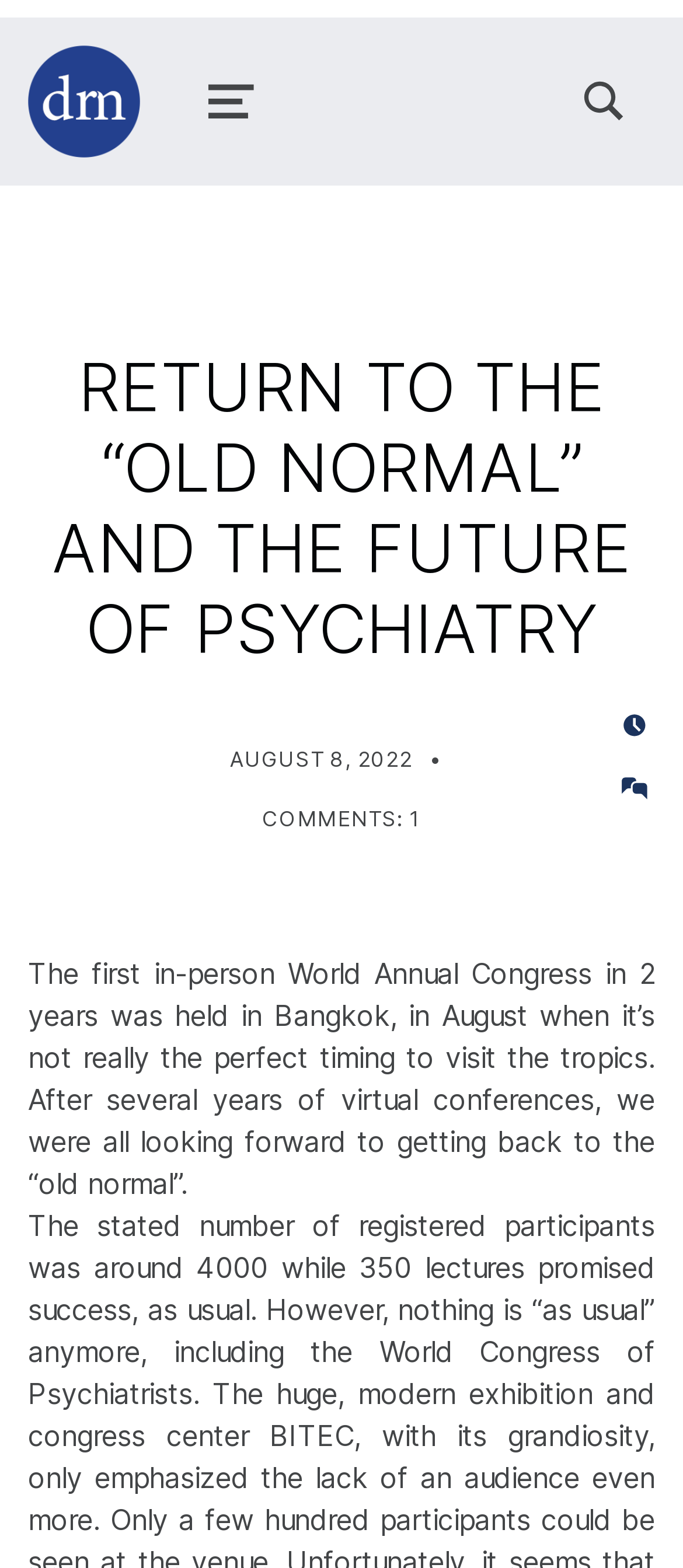Provide the bounding box coordinates of the UI element this sentence describes: "Toggle search form modal box".

[0.811, 0.041, 0.959, 0.088]